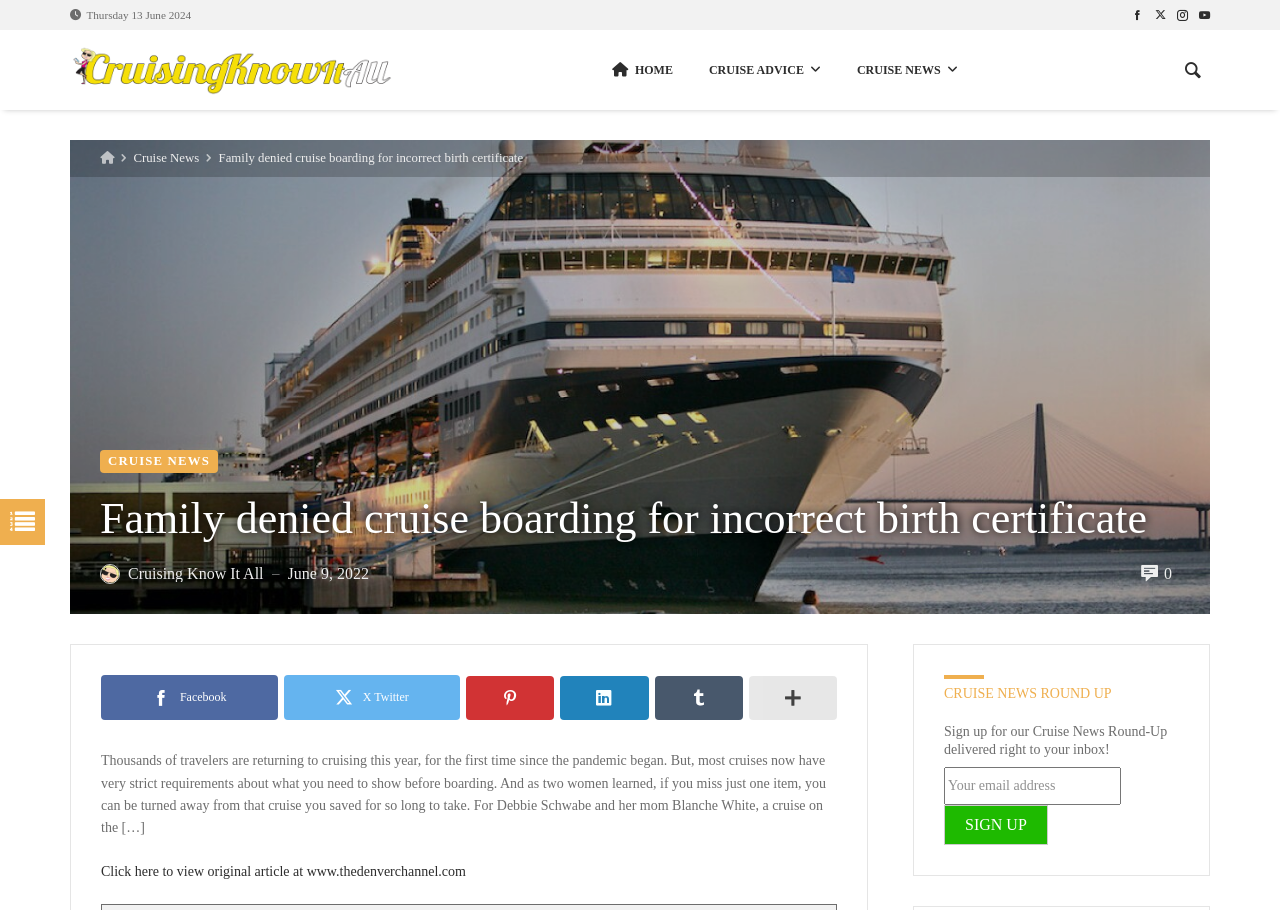Determine the bounding box coordinates for the clickable element to execute this instruction: "Share on Facebook". Provide the coordinates as four float numbers between 0 and 1, i.e., [left, top, right, bottom].

[0.079, 0.742, 0.217, 0.791]